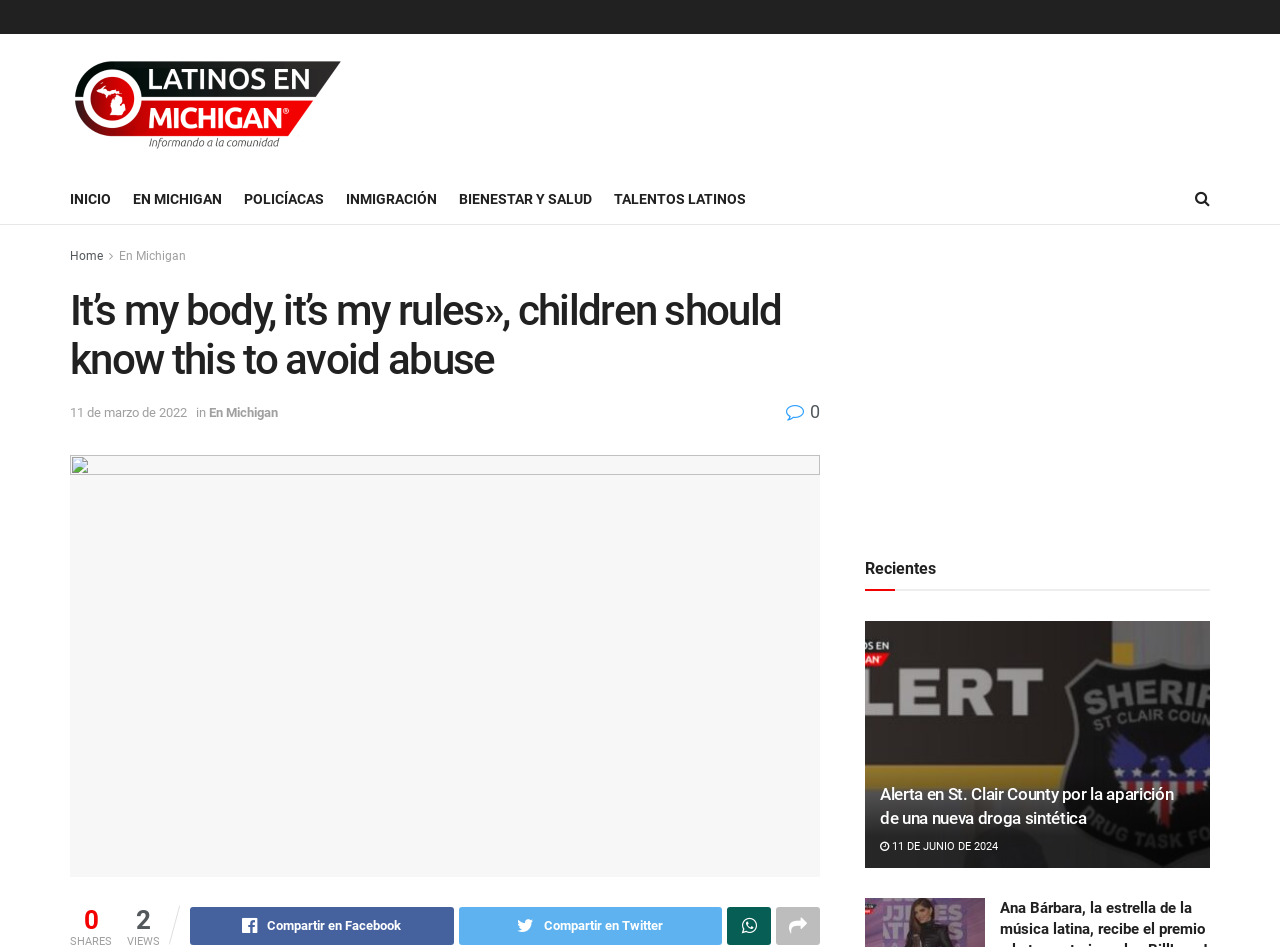Give the bounding box coordinates for this UI element: "parent_node: Compartir en Facebook". The coordinates should be four float numbers between 0 and 1, arranged as [left, top, right, bottom].

[0.568, 0.958, 0.602, 0.998]